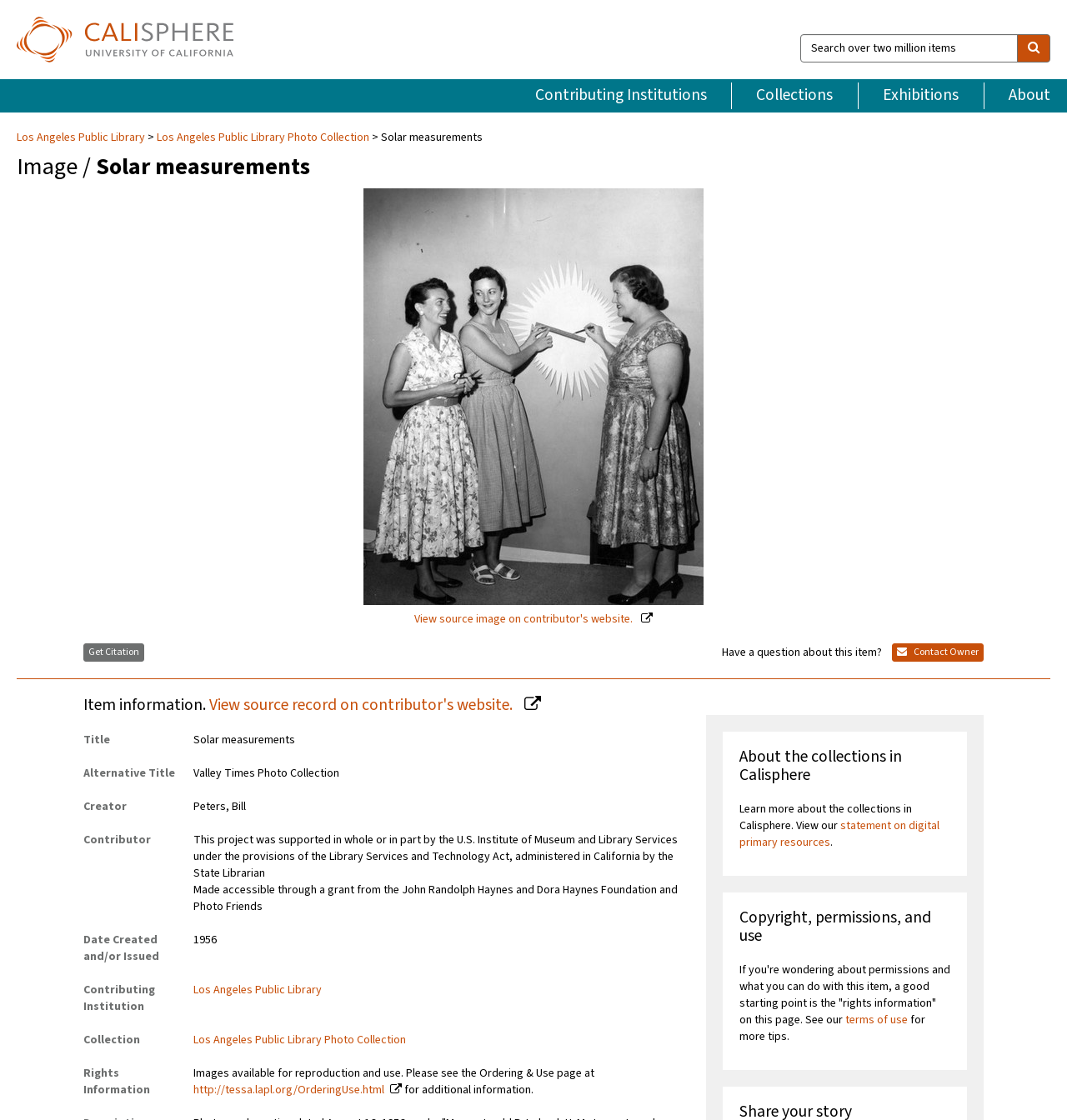What is the contributing institution of the image? Based on the screenshot, please respond with a single word or phrase.

Los Angeles Public Library